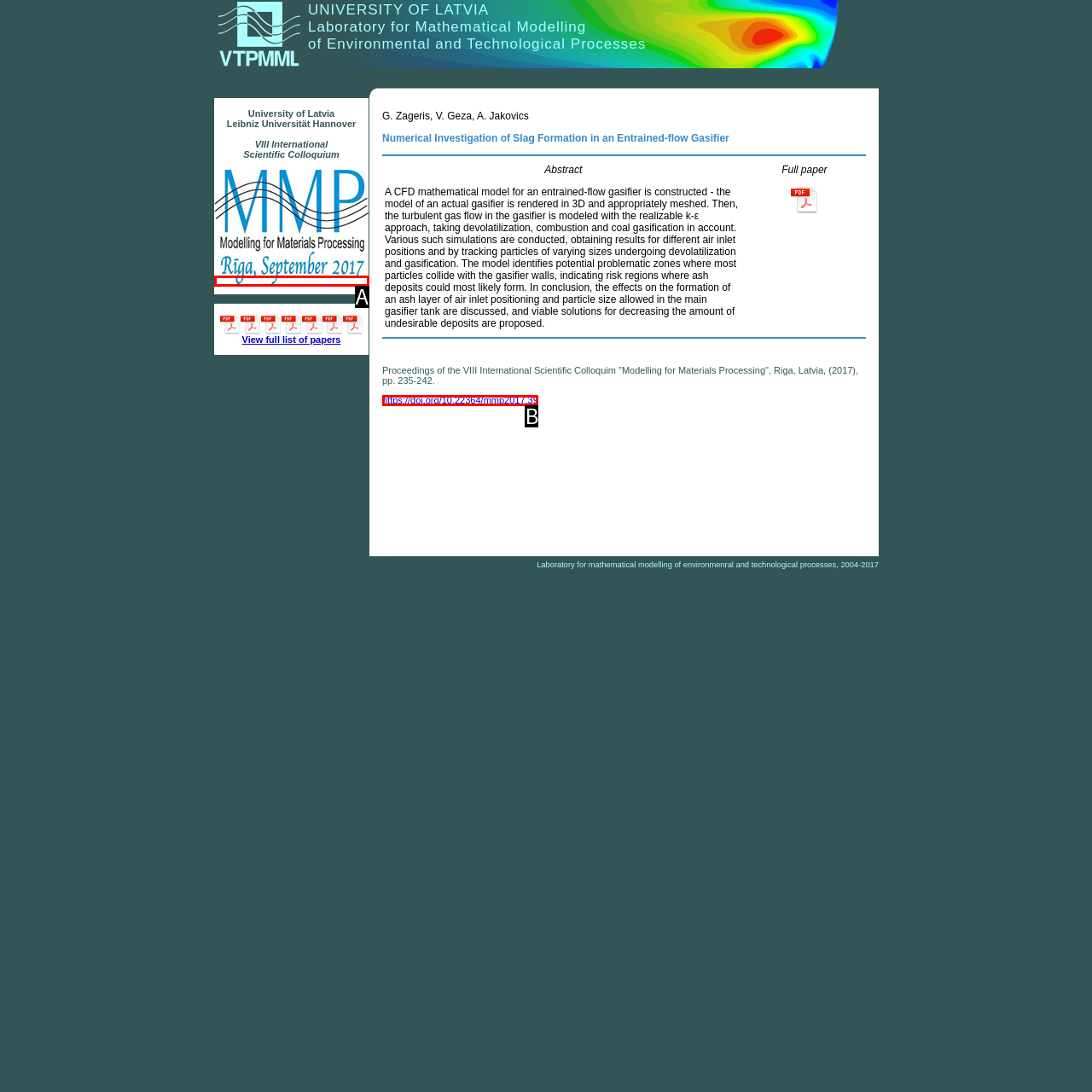Which HTML element matches the description: https://doi.org/10.22364/mmp2017.39 the best? Answer directly with the letter of the chosen option.

B